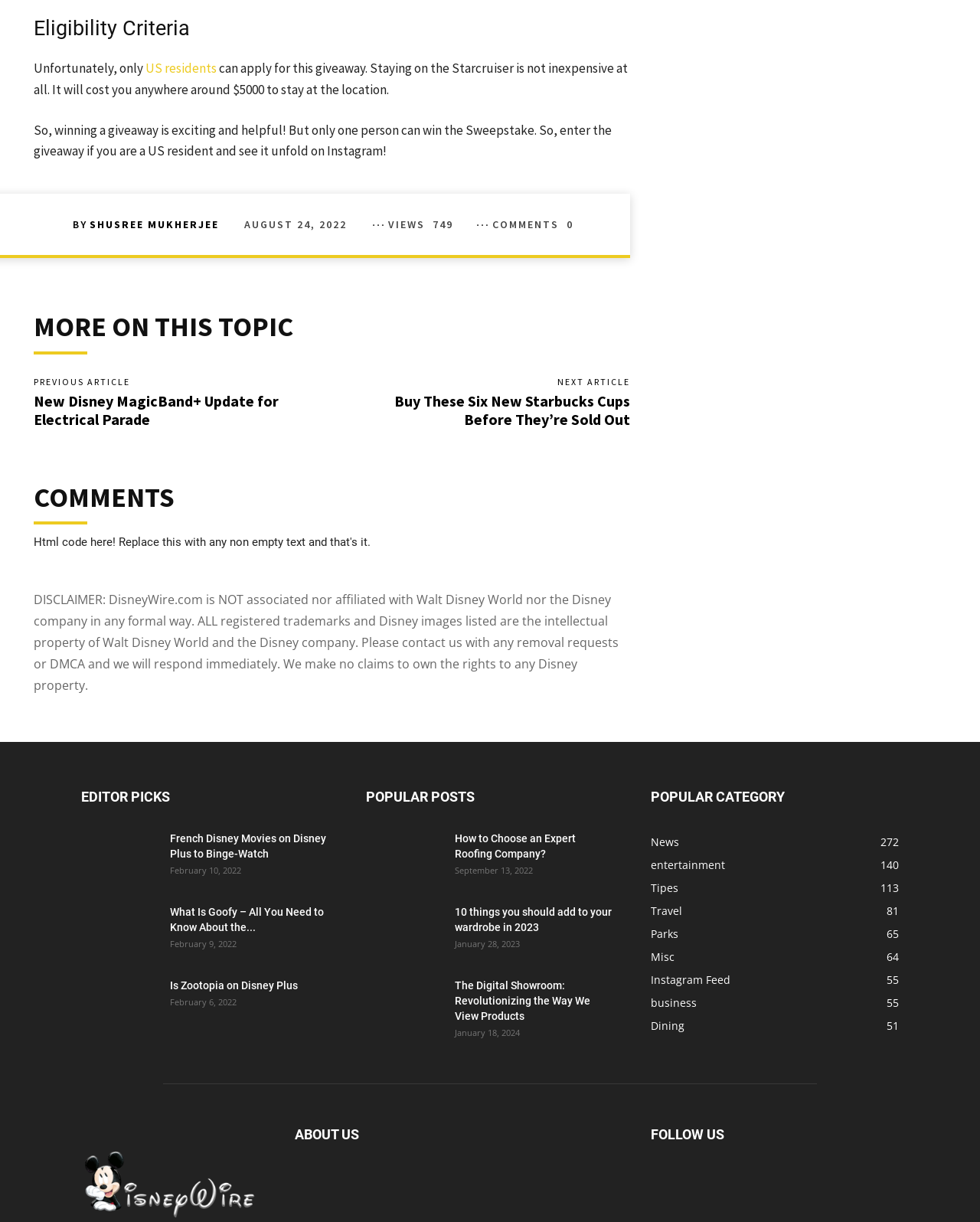Who wrote this article?
Answer the question with as much detail as you can, using the image as a reference.

The author of this article is mentioned as 'Shusree Mukherjee' which is located below the heading 'Eligibility Criteria' and above the text 'BY'.